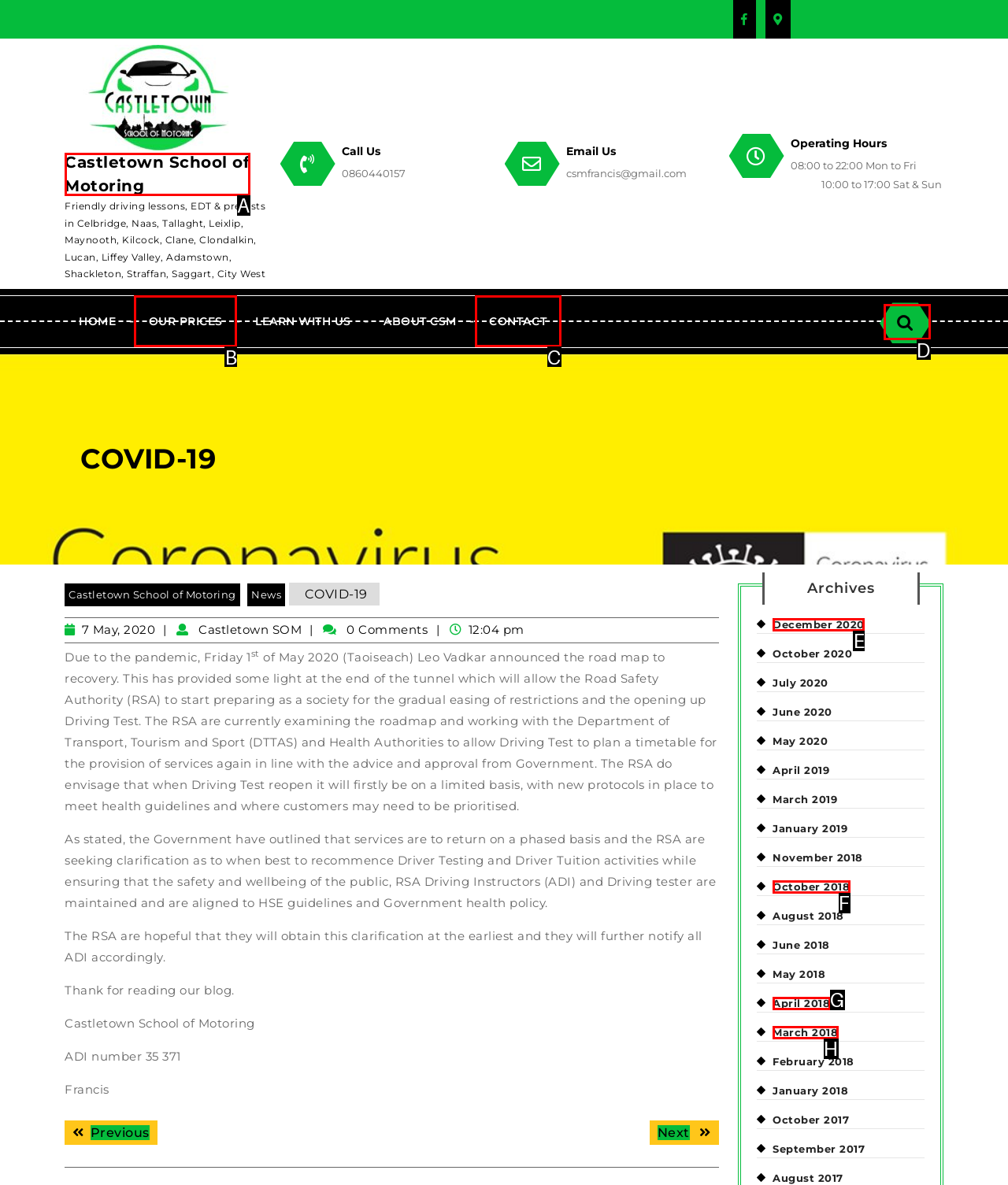Which option should you click on to fulfill this task: Search for something? Answer with the letter of the correct choice.

D